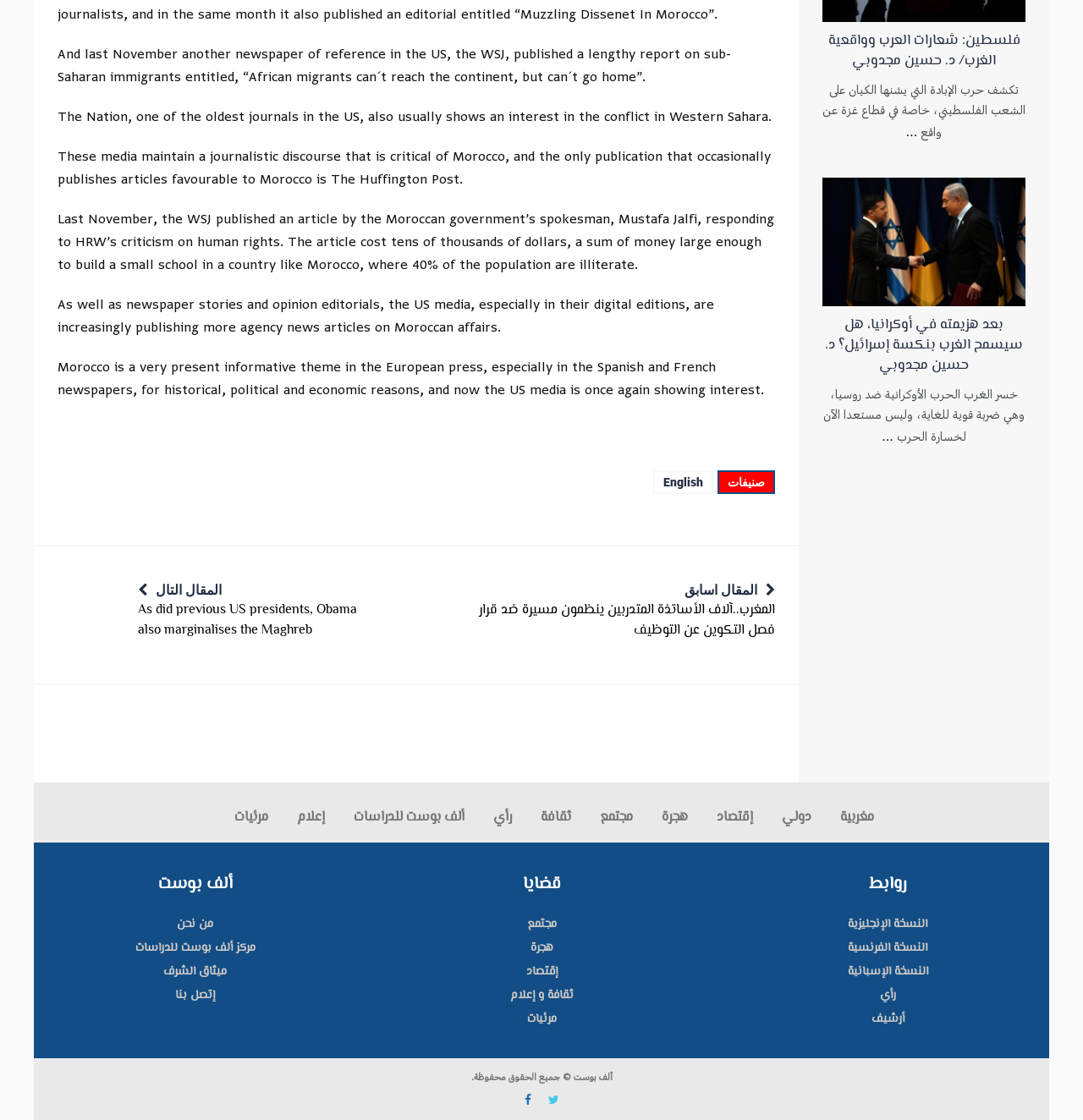What is the language of the webpage?
Answer with a single word or phrase, using the screenshot for reference.

Arabic